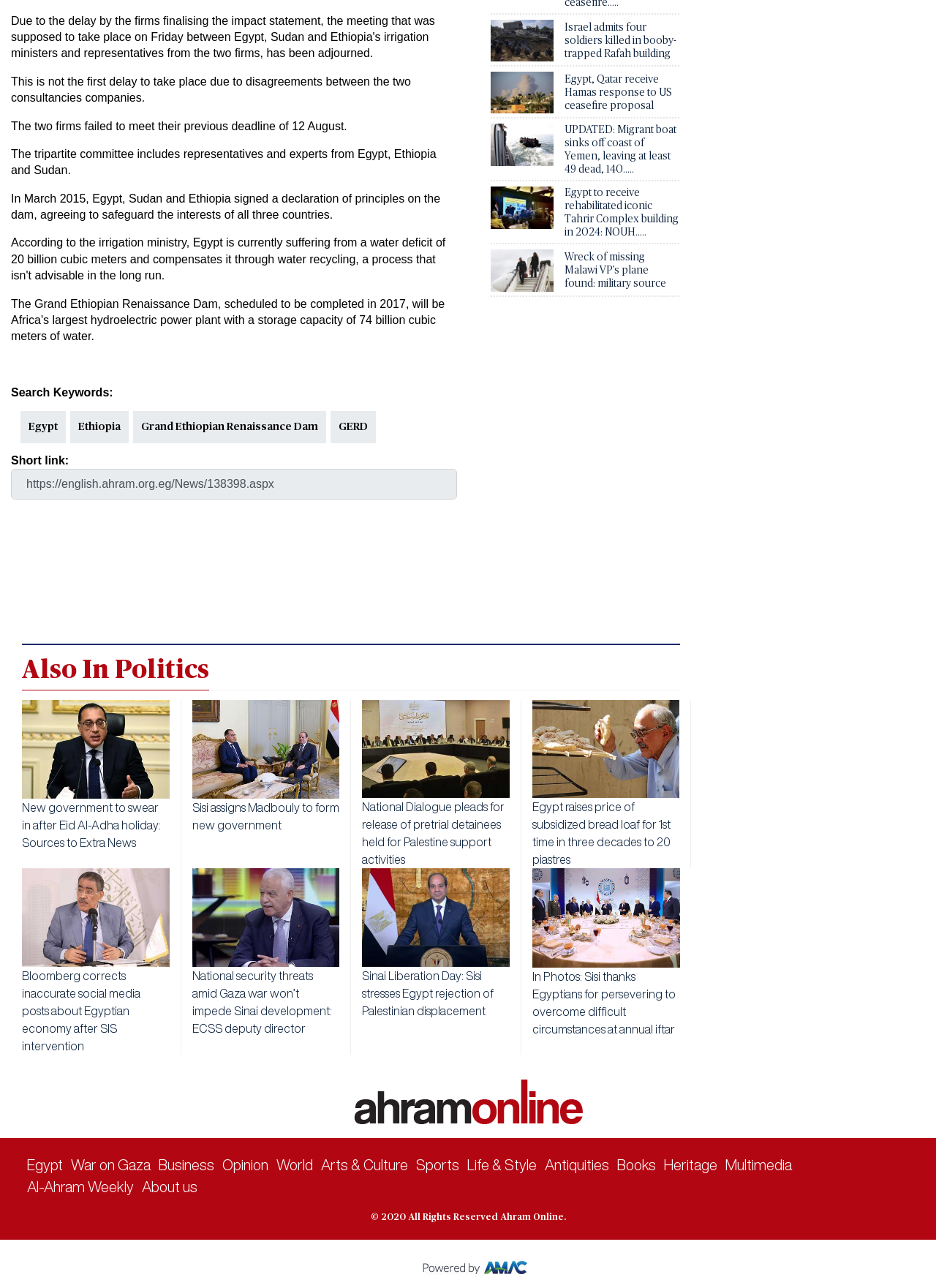Please provide the bounding box coordinates for the element that needs to be clicked to perform the following instruction: "View Sisi thanks Egyptians for persevering to overcome difficult circumstances". The coordinates should be given as four float numbers between 0 and 1, i.e., [left, top, right, bottom].

[0.568, 0.753, 0.721, 0.803]